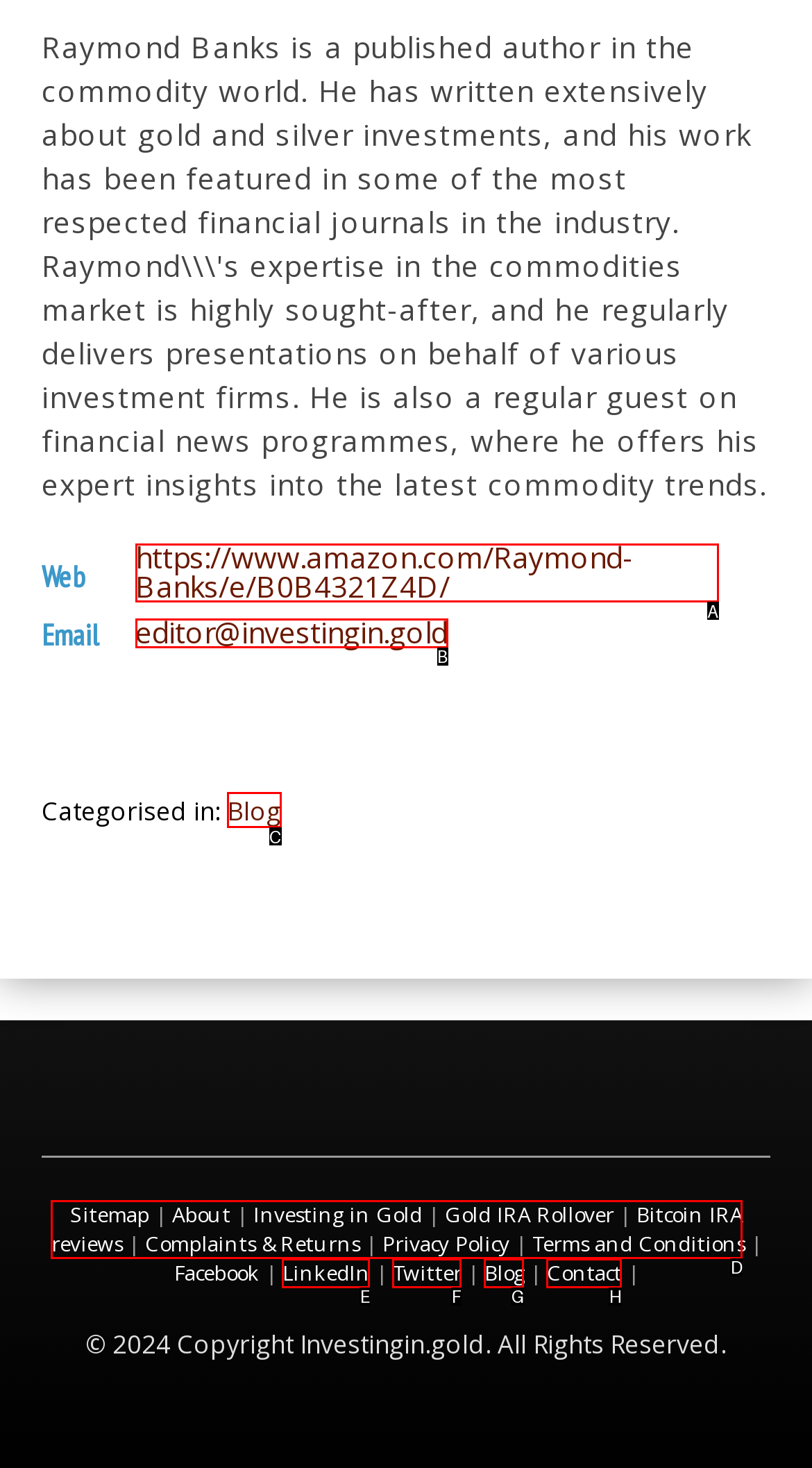Point out the option that aligns with the description: Bitcoin IRA reviews
Provide the letter of the corresponding choice directly.

D